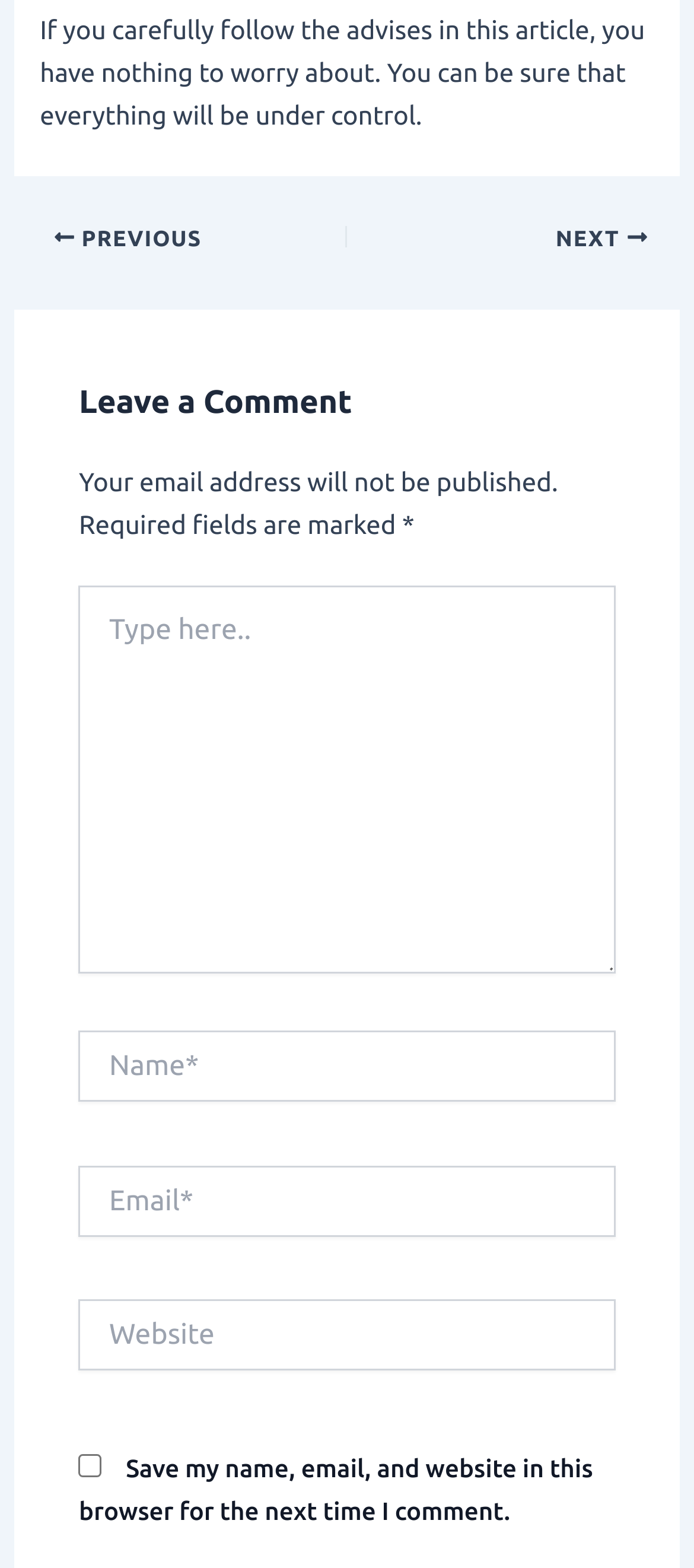Please answer the following question using a single word or phrase: 
What is the text above the comment form?

Leave a Comment